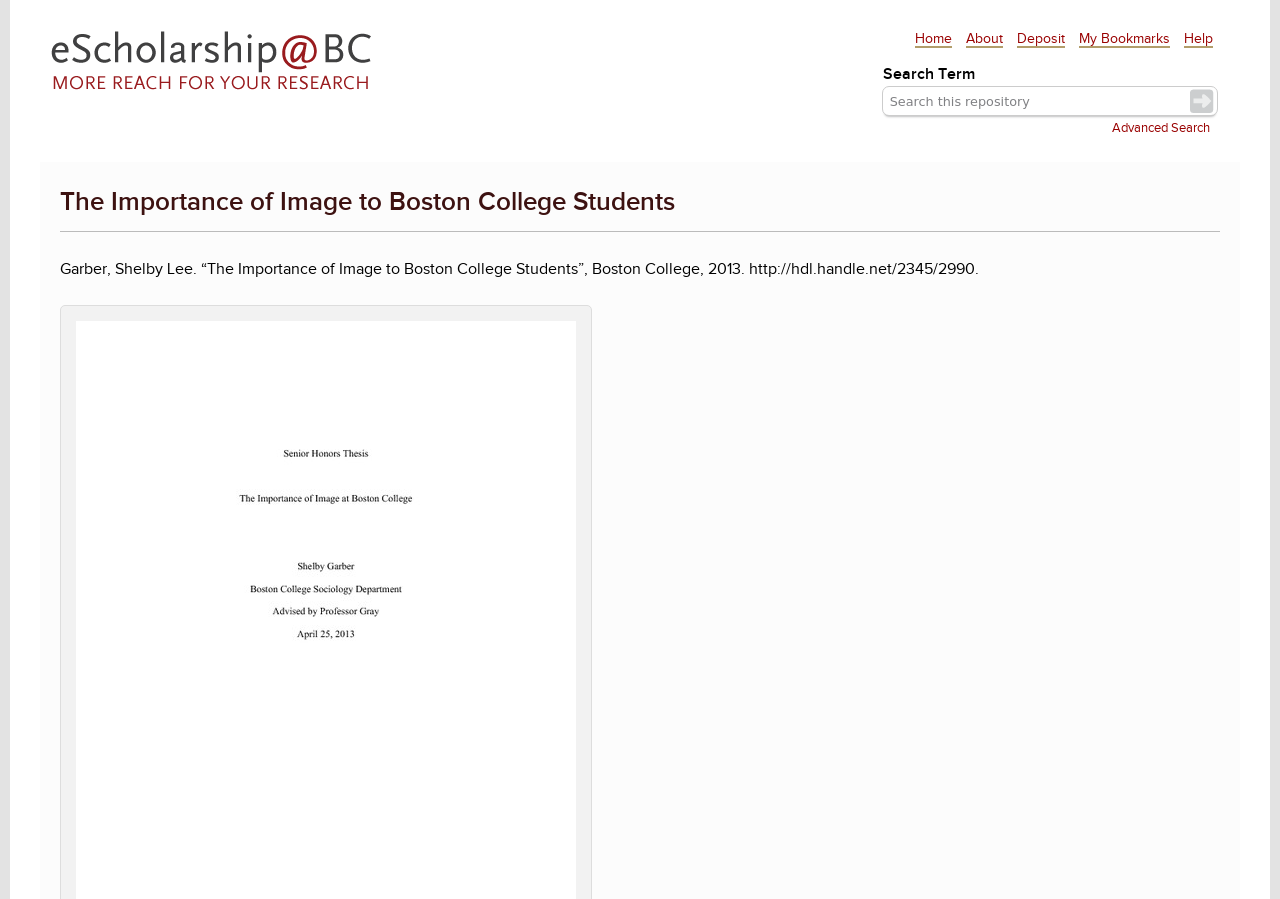Select the bounding box coordinates of the element I need to click to carry out the following instruction: "visit advanced search".

[0.869, 0.129, 0.945, 0.156]